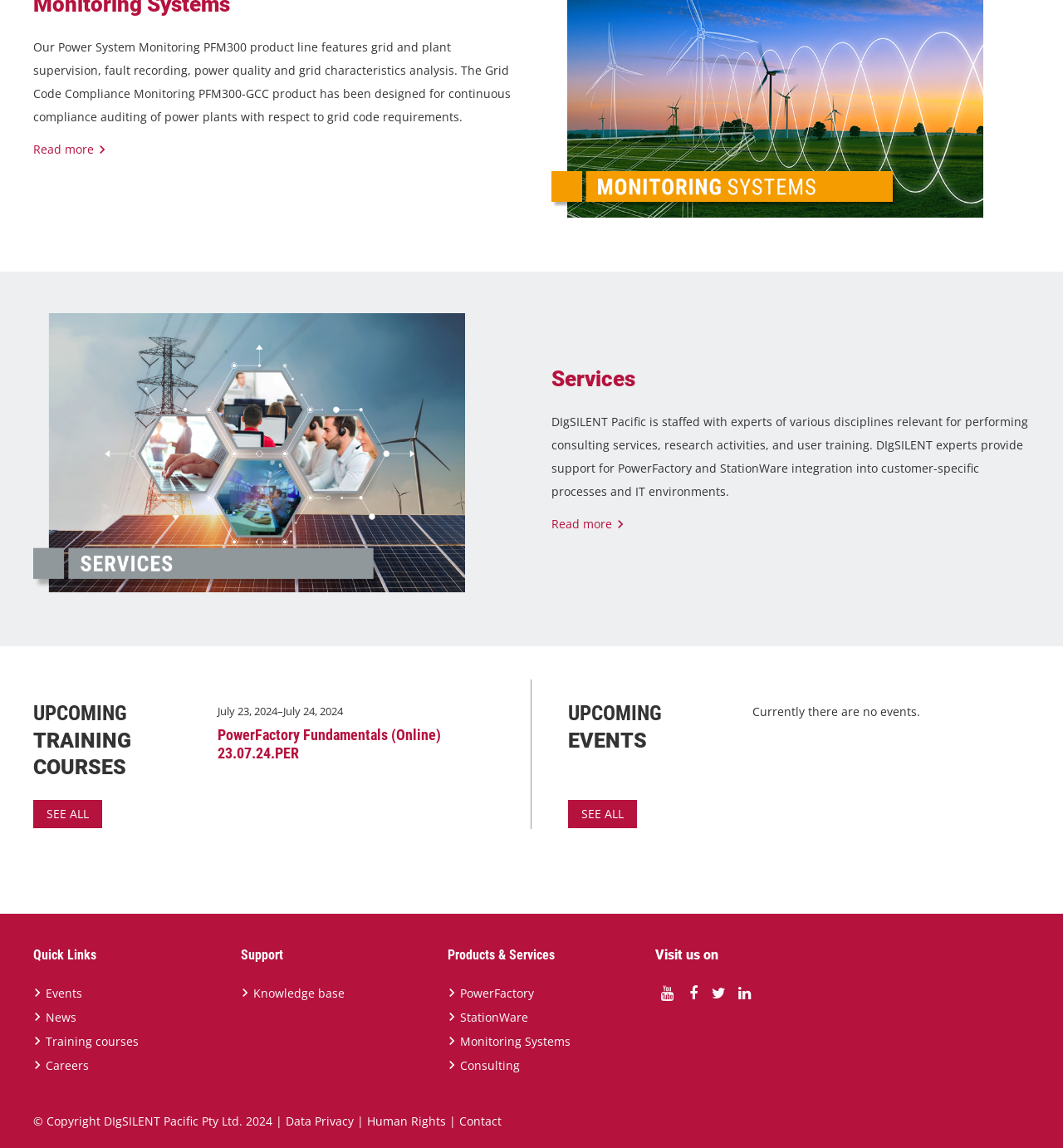What type of services does DIgSILENT Pacific provide?
Provide an in-depth answer to the question, covering all aspects.

DIgSILENT Pacific provides consulting services, which is mentioned in the 'Services' section of the webpage as 'DIgSILENT Pacific is staffed with experts of various disciplines relevant for performing consulting services, research activities, and user training.'